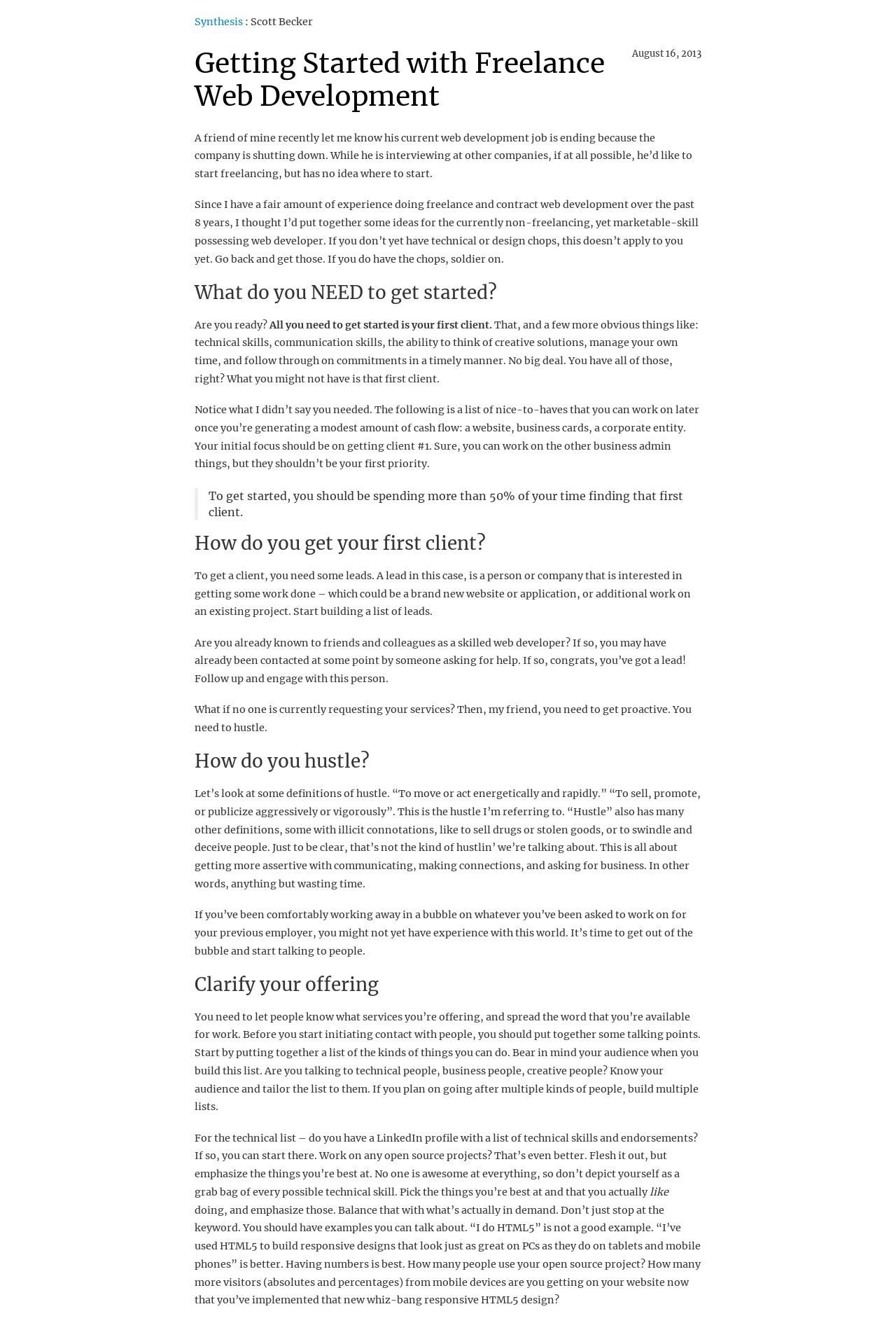Using the provided element description: "Synthesis", identify the bounding box coordinates. The coordinates should be four floats between 0 and 1 in the order [left, top, right, bottom].

[0.217, 0.011, 0.271, 0.021]